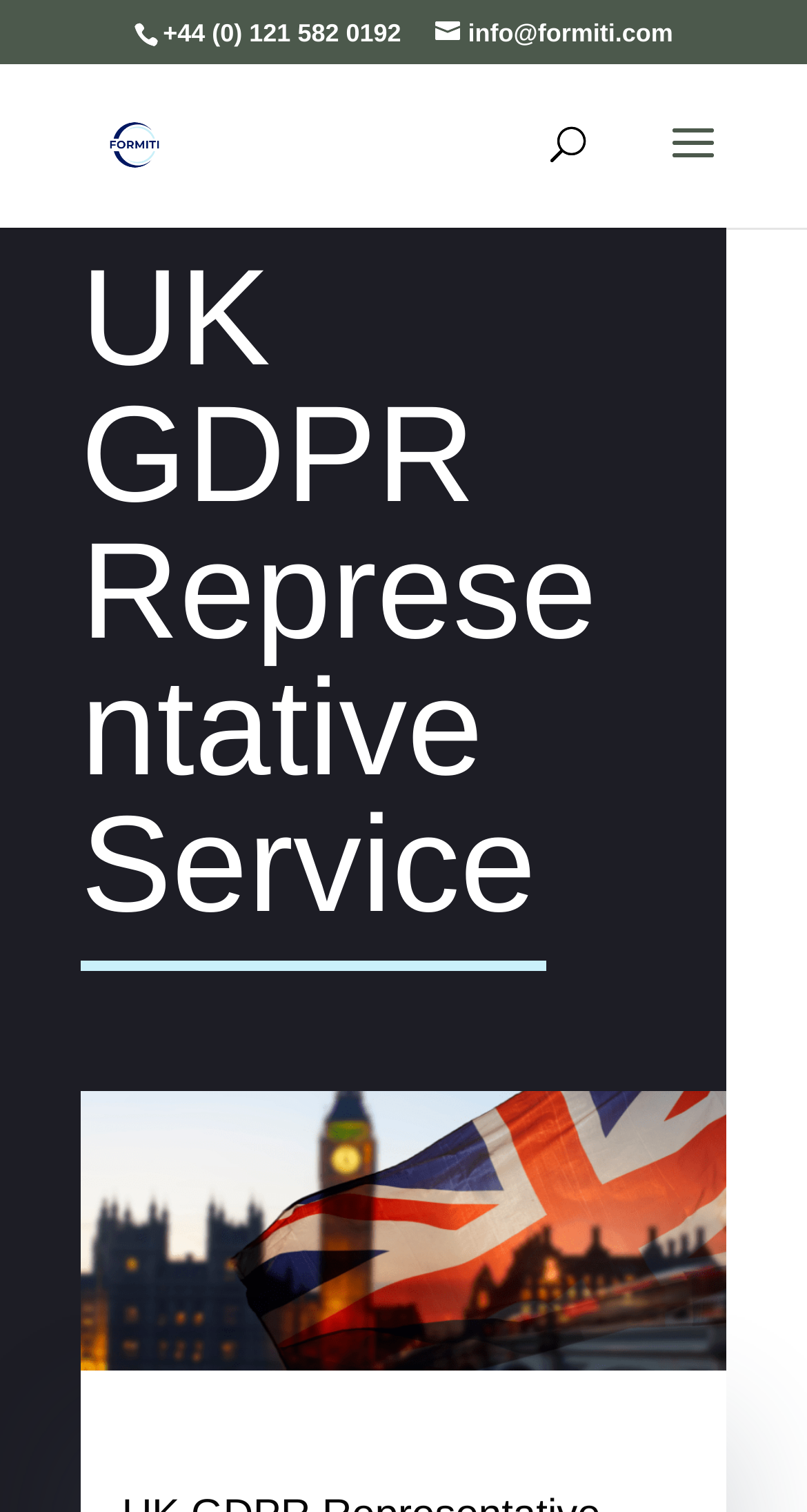Can you find and provide the main heading text of this webpage?

Ready to Appoint Your UK GDPR Representative?